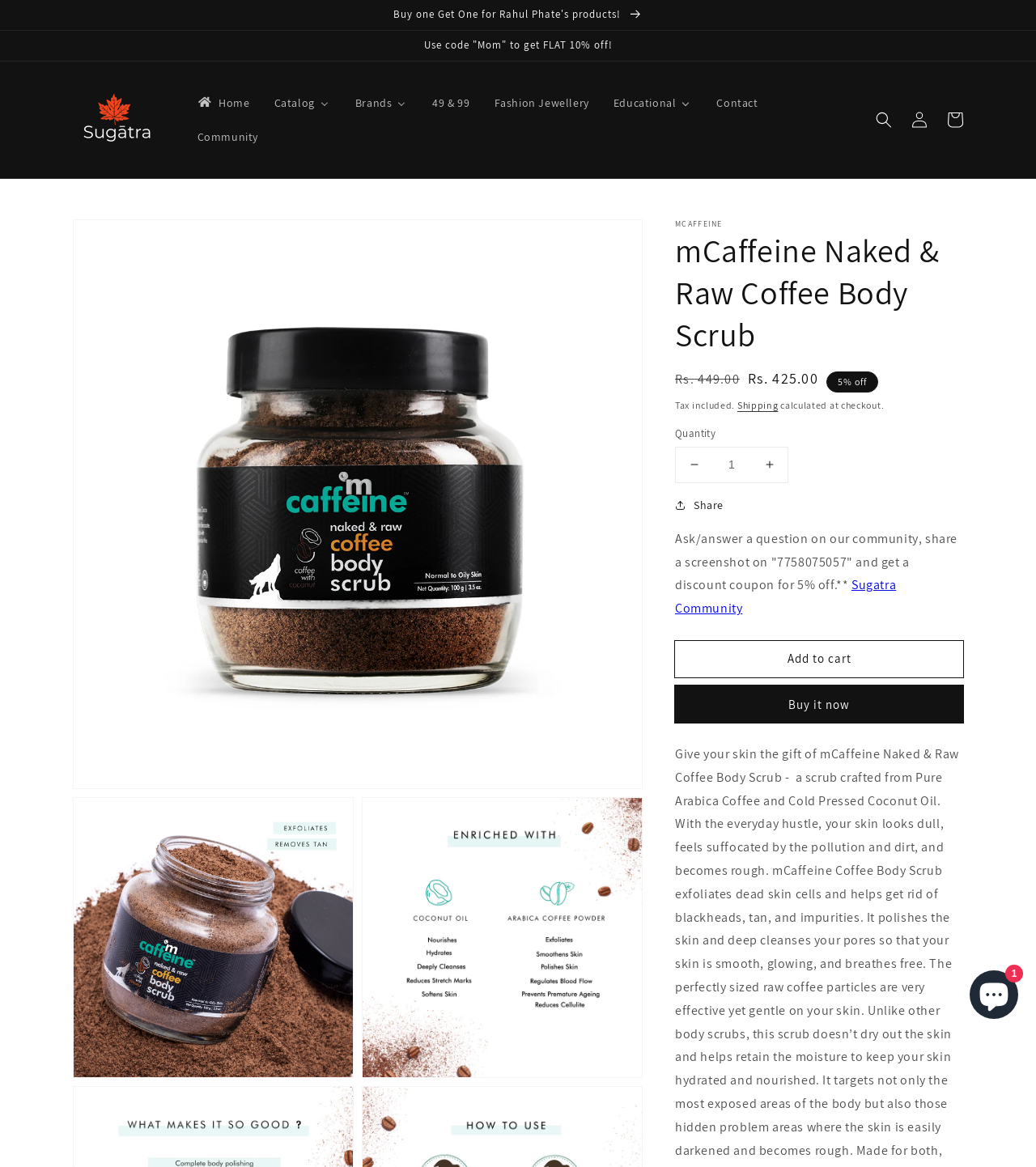Identify the bounding box coordinates for the UI element described by the following text: "49 & 99". Provide the coordinates as four float numbers between 0 and 1, in the format [left, top, right, bottom].

[0.405, 0.073, 0.464, 0.102]